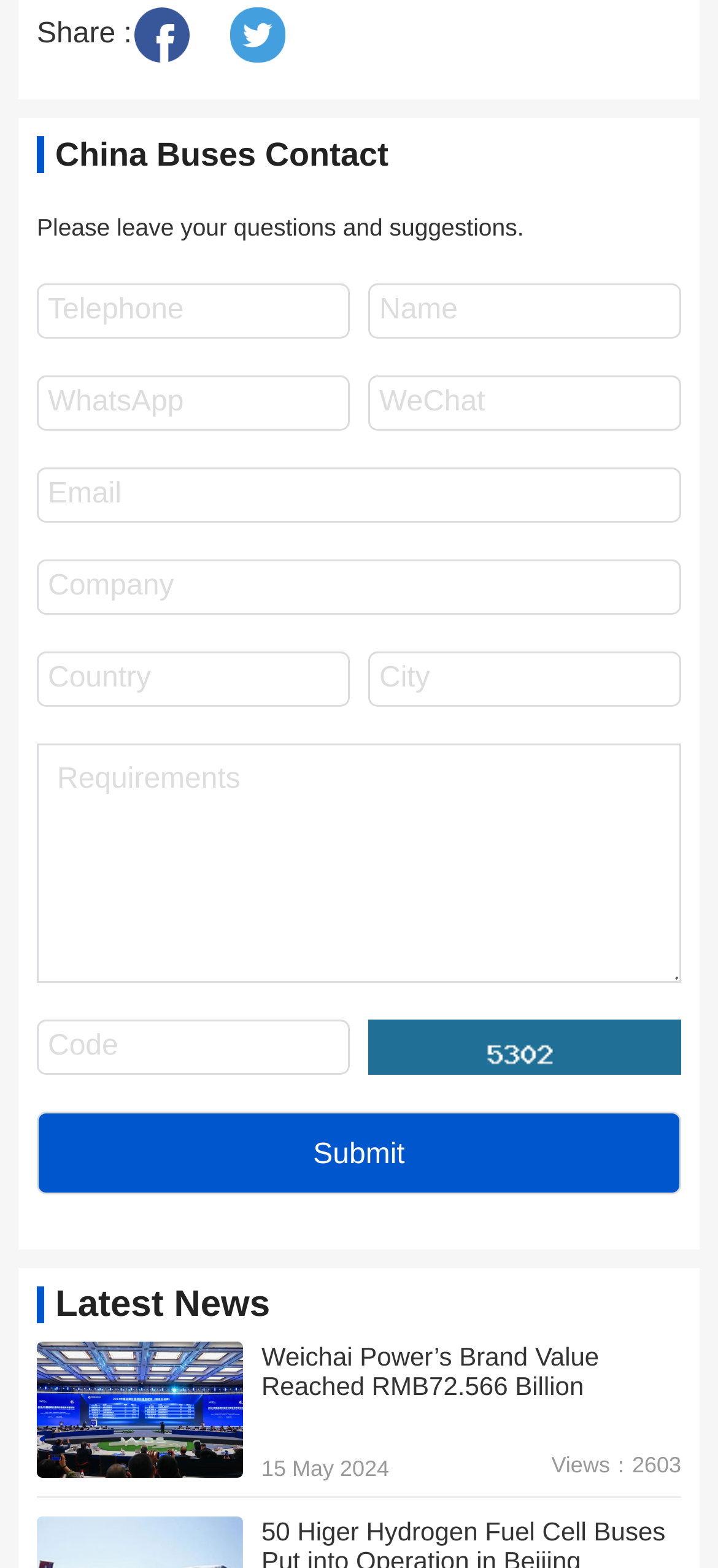Please identify the coordinates of the bounding box that should be clicked to fulfill this instruction: "Click SEND TO US".

None